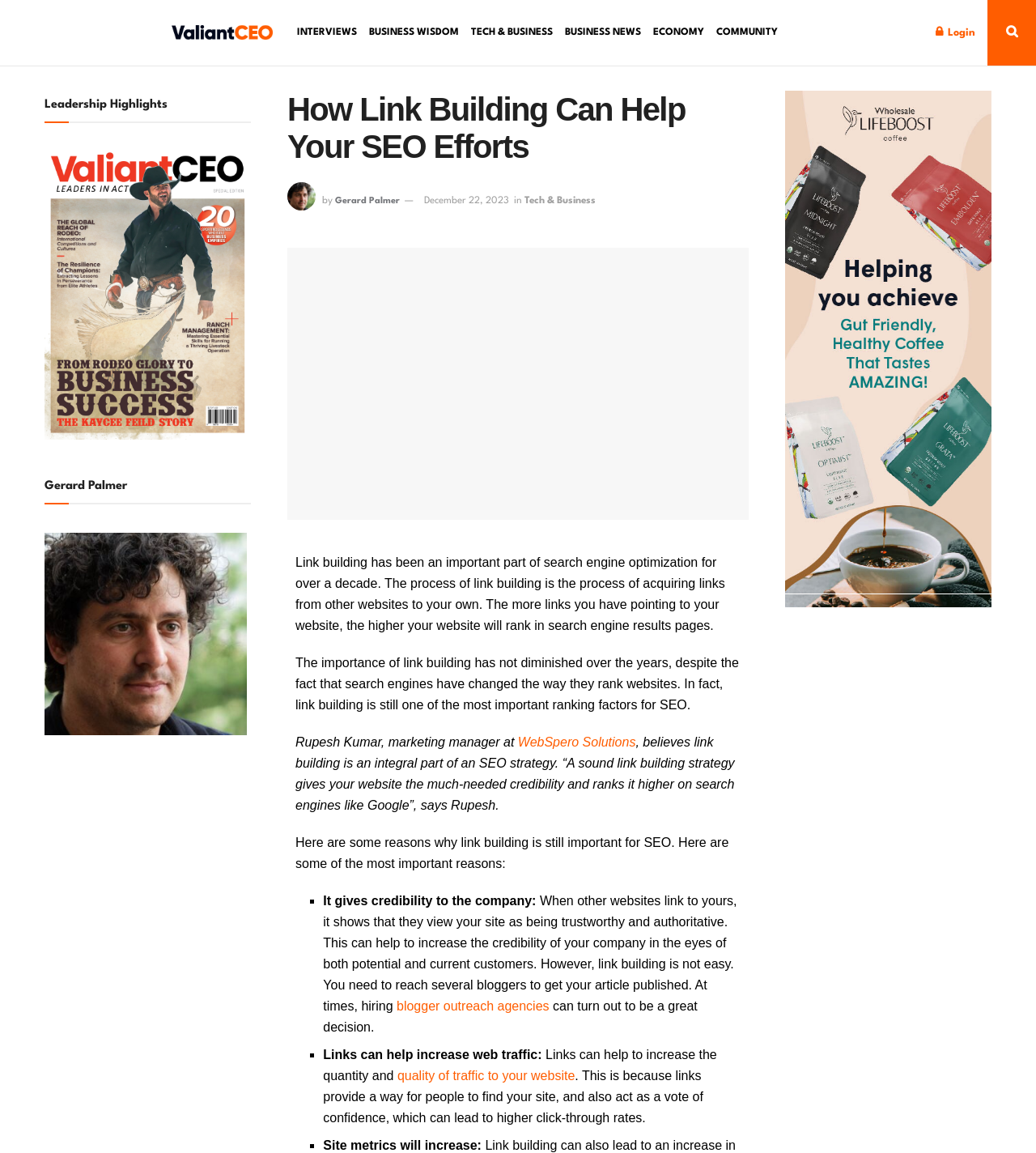What is the name of the marketing manager quoted in the article?
Please provide a single word or phrase answer based on the image.

Rupesh Kumar